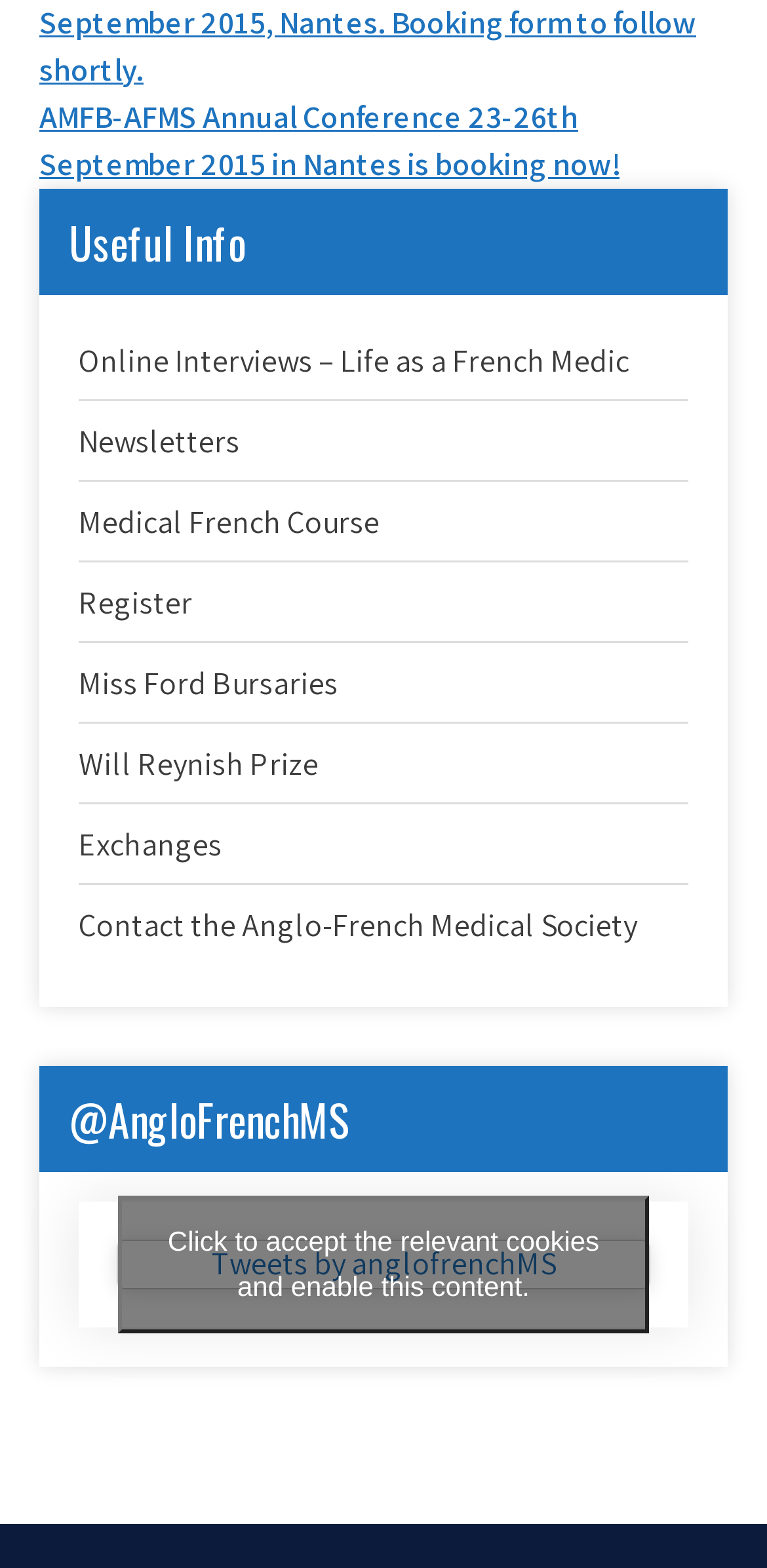Determine the bounding box coordinates of the clickable element to achieve the following action: 'Check tweets by AngloFrenchMS'. Provide the coordinates as four float values between 0 and 1, formatted as [left, top, right, bottom].

[0.154, 0.791, 0.846, 0.821]